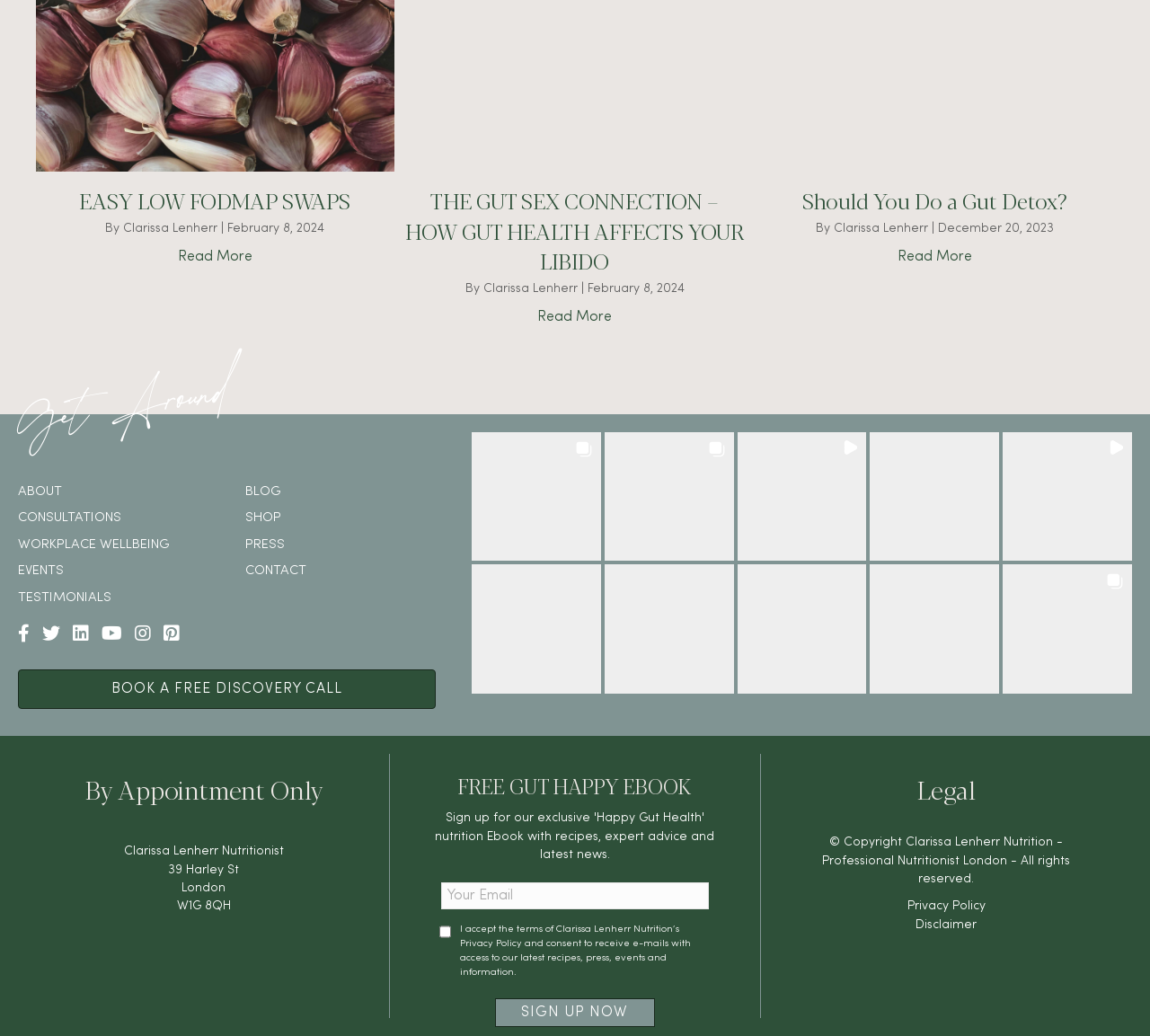Using the format (top-left x, top-left y, bottom-right x, bottom-right y), provide the bounding box coordinates for the described UI element. All values should be floating point numbers between 0 and 1: Clarissa Lenherr

[0.725, 0.214, 0.807, 0.227]